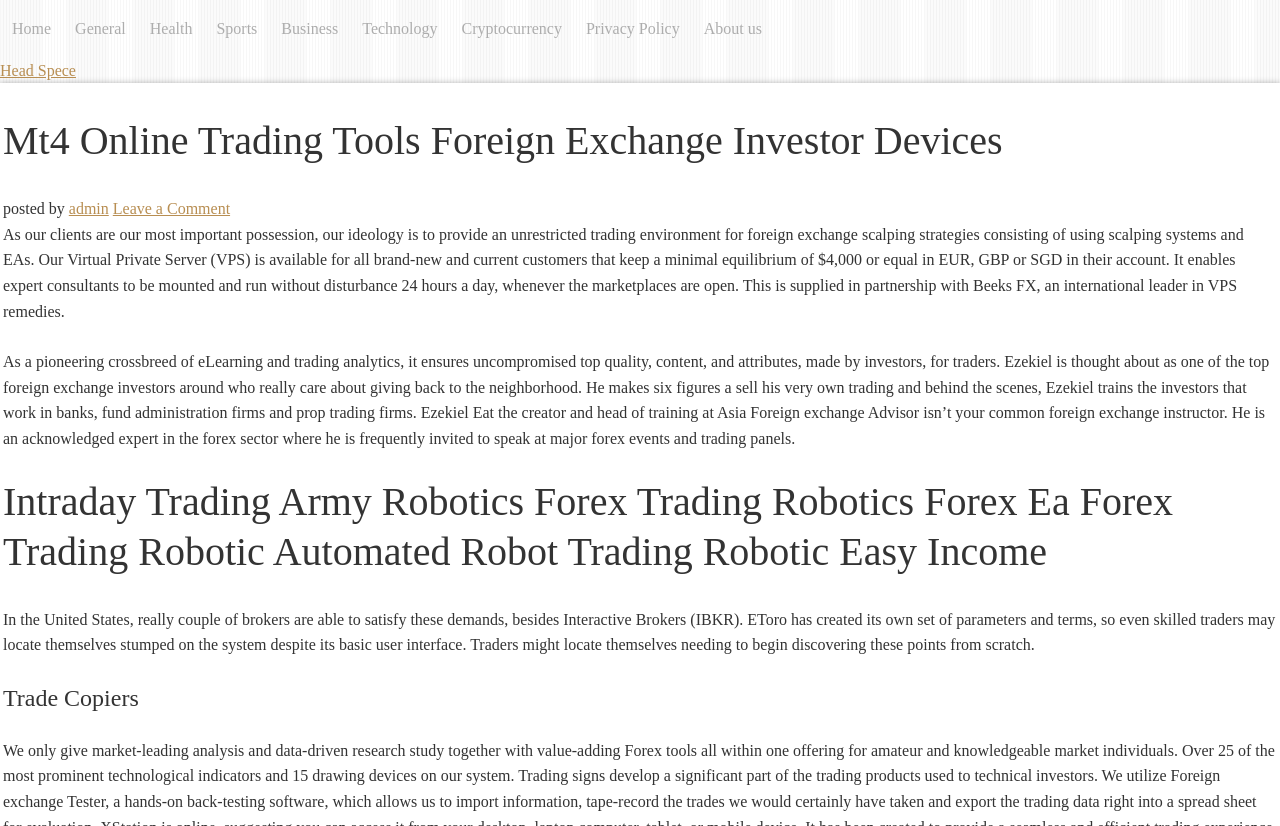Create a full and detailed caption for the entire webpage.

The webpage appears to be a trading platform or a website related to foreign exchange trading. At the top, there is a navigation menu with 9 links, including "Home", "General", "Health", "Sports", "Business", "Technology", "Cryptocurrency", "Privacy Policy", and "About us". 

Below the navigation menu, there is a header section with a title "Mt4 Online Trading Tools Foreign Exchange Investor Devices" and a subtitle "posted by admin". There is also a link to "Leave a Comment" in this section.

The main content of the webpage is divided into four sections. The first section describes the company's ideology and services, including providing an unrestricted trading environment for foreign exchange scalping strategies and offering a Virtual Private Server (VPS) for customers with a minimum balance of $4,000.

The second section appears to be a promotional text, describing Ezekiel, a renowned foreign exchange investor, and his eLearning and trading analytics platform. It highlights Ezekiel's expertise and his commitment to giving back to the trading community.

The third section has a heading "Intraday Trading Army Robotics Forex Trading Robotics Forex Ea Forex Trading Robotic Automated Robot Trading Robotic Easy Income", but the content is not explicitly related to this title. Instead, it discusses the challenges of finding a suitable broker in the United States, mentioning Interactive Brokers (IBKR) as one of the few brokers that can meet certain demands.

The fourth and final section has a heading "Trade Copiers", but there is no additional content or description provided.